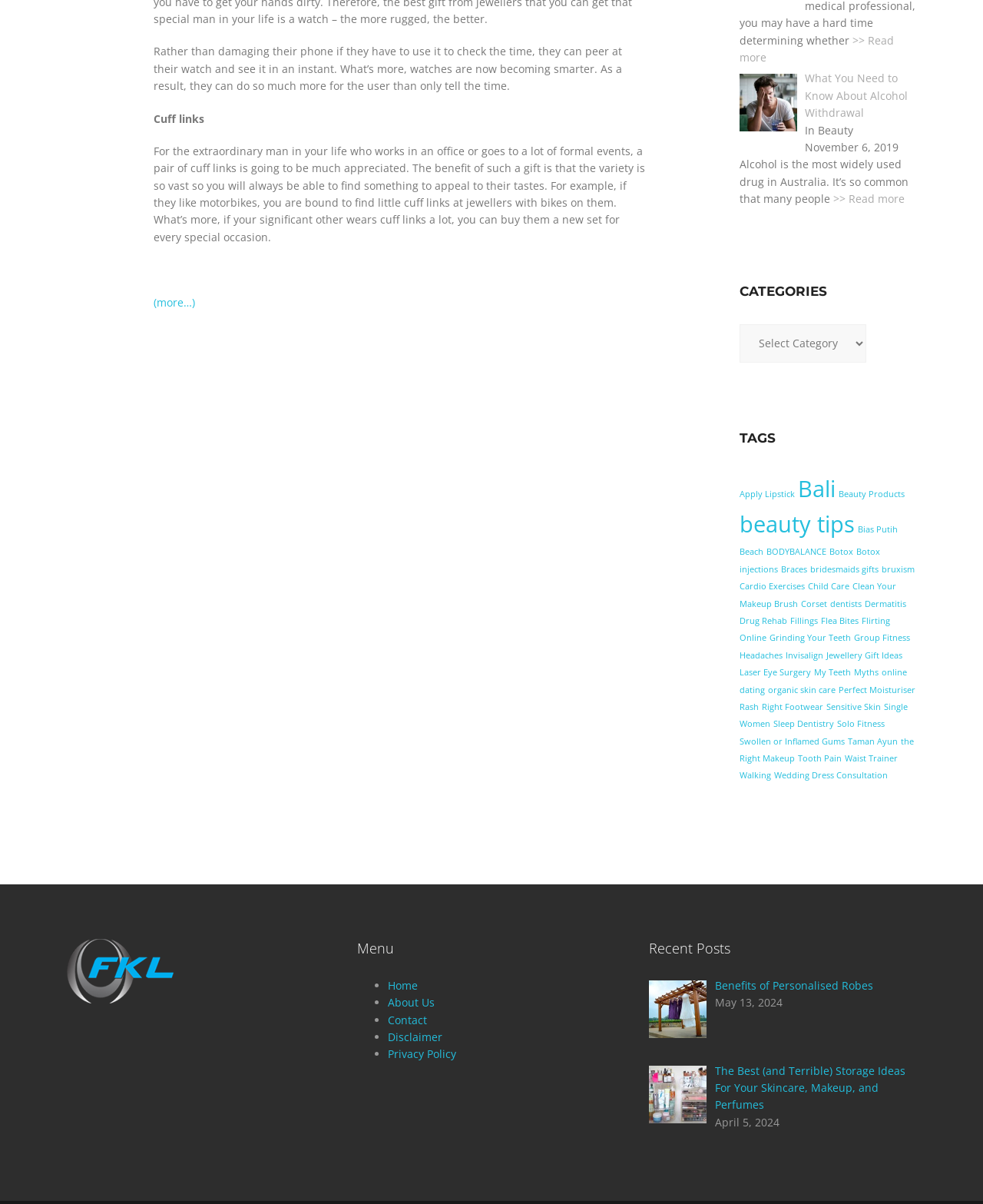Determine the bounding box coordinates of the element that should be clicked to execute the following command: "Select a category from the dropdown menu".

[0.752, 0.269, 0.881, 0.301]